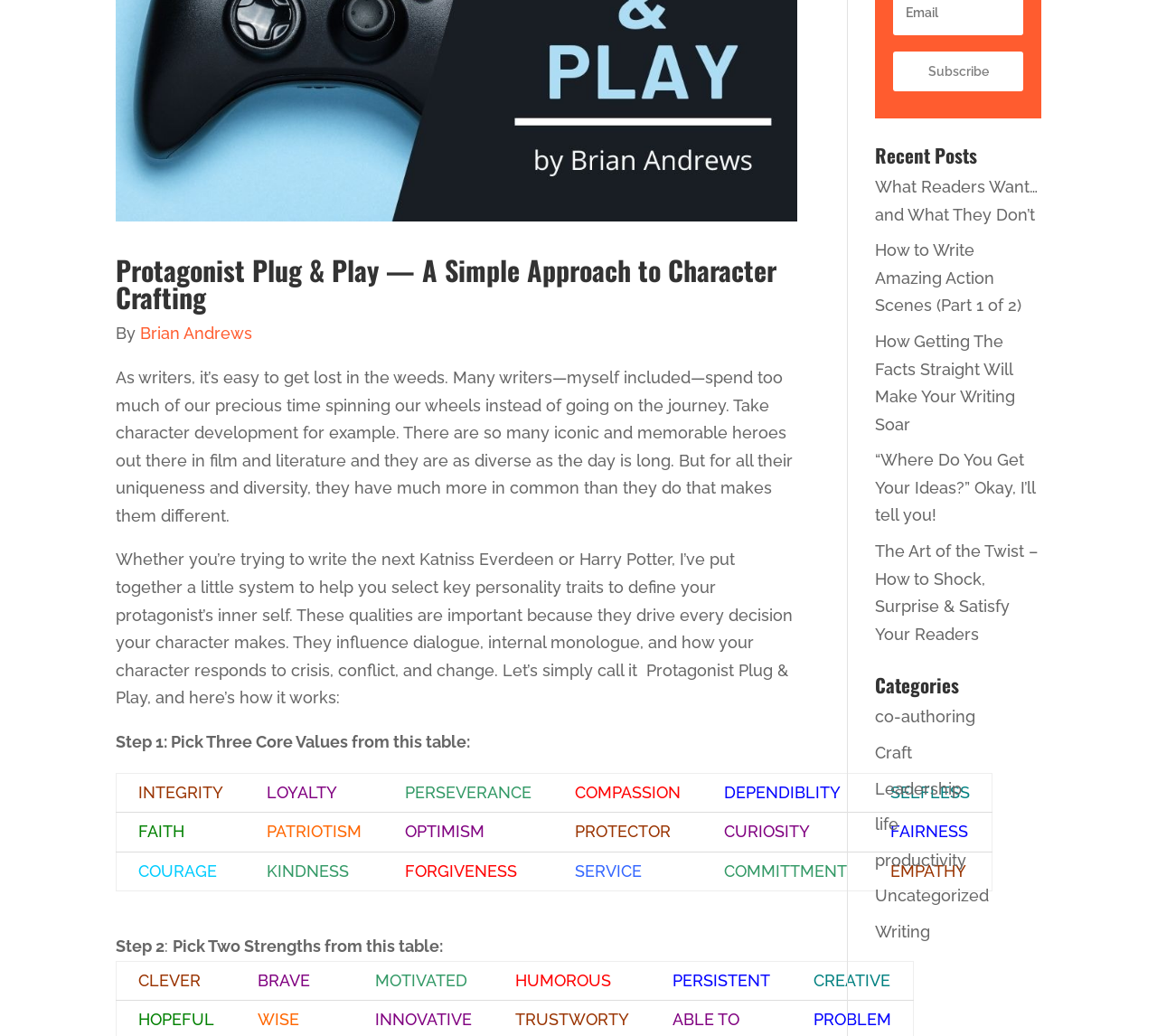Locate the UI element described by Writing and provide its bounding box coordinates. Use the format (top-left x, top-left y, bottom-right x, bottom-right y) with all values as floating point numbers between 0 and 1.

[0.756, 0.89, 0.804, 0.908]